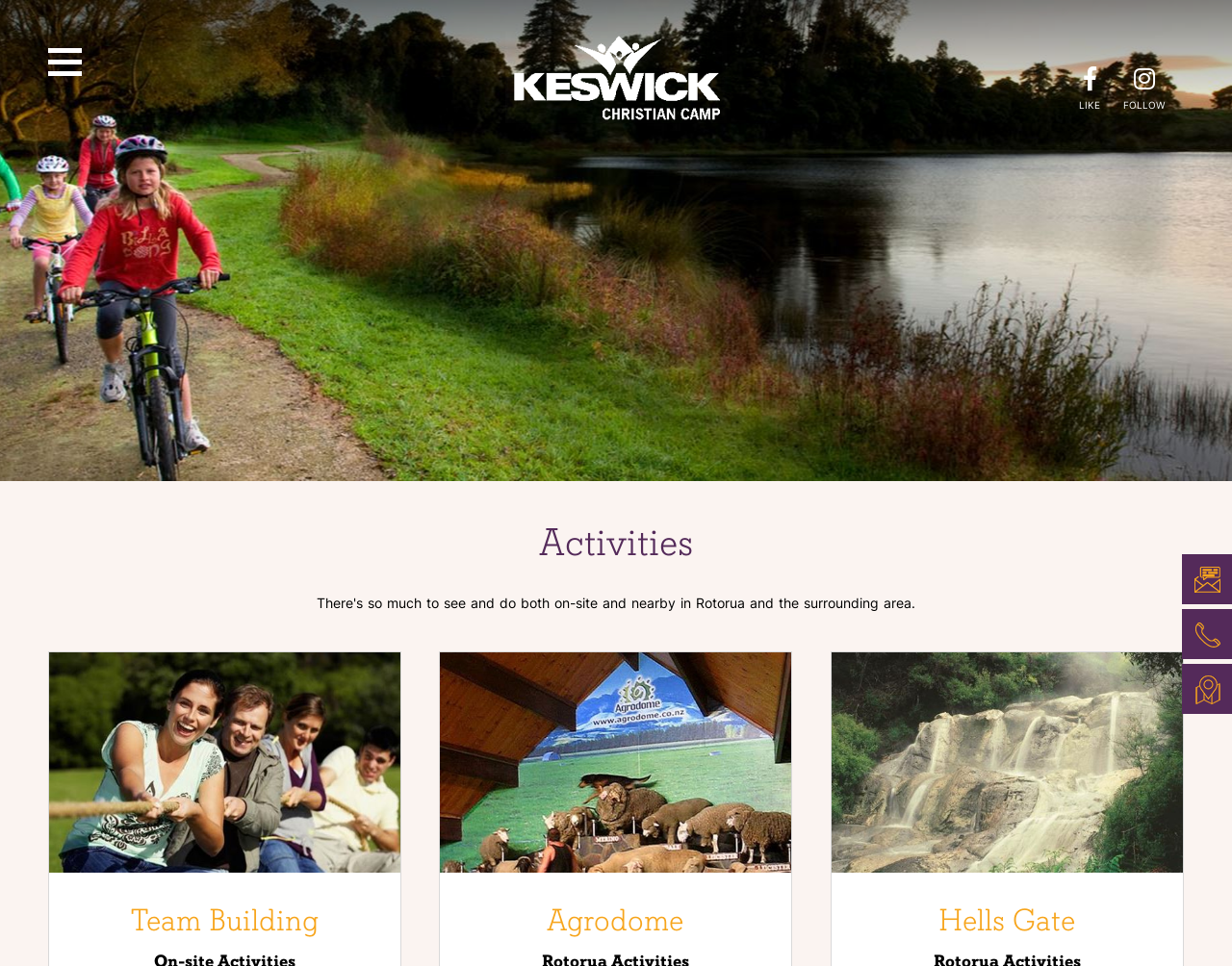Please predict the bounding box coordinates of the element's region where a click is necessary to complete the following instruction: "Explore Team Building activities". The coordinates should be represented by four float numbers between 0 and 1, i.e., [left, top, right, bottom].

[0.04, 0.779, 0.325, 0.796]